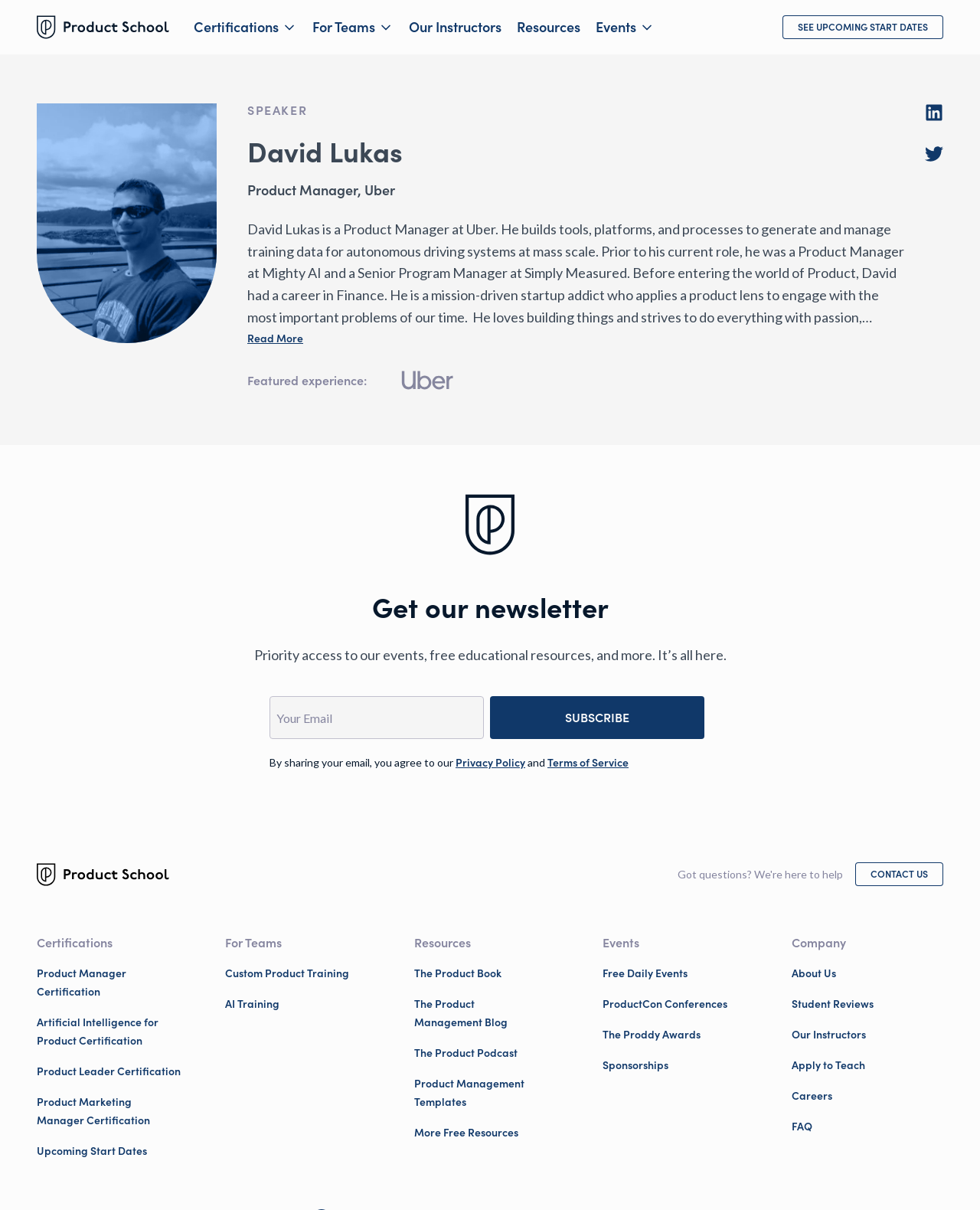Locate the bounding box coordinates of the area to click to fulfill this instruction: "Go to About Us page". The bounding box should be presented as four float numbers between 0 and 1, in the order [left, top, right, bottom].

None